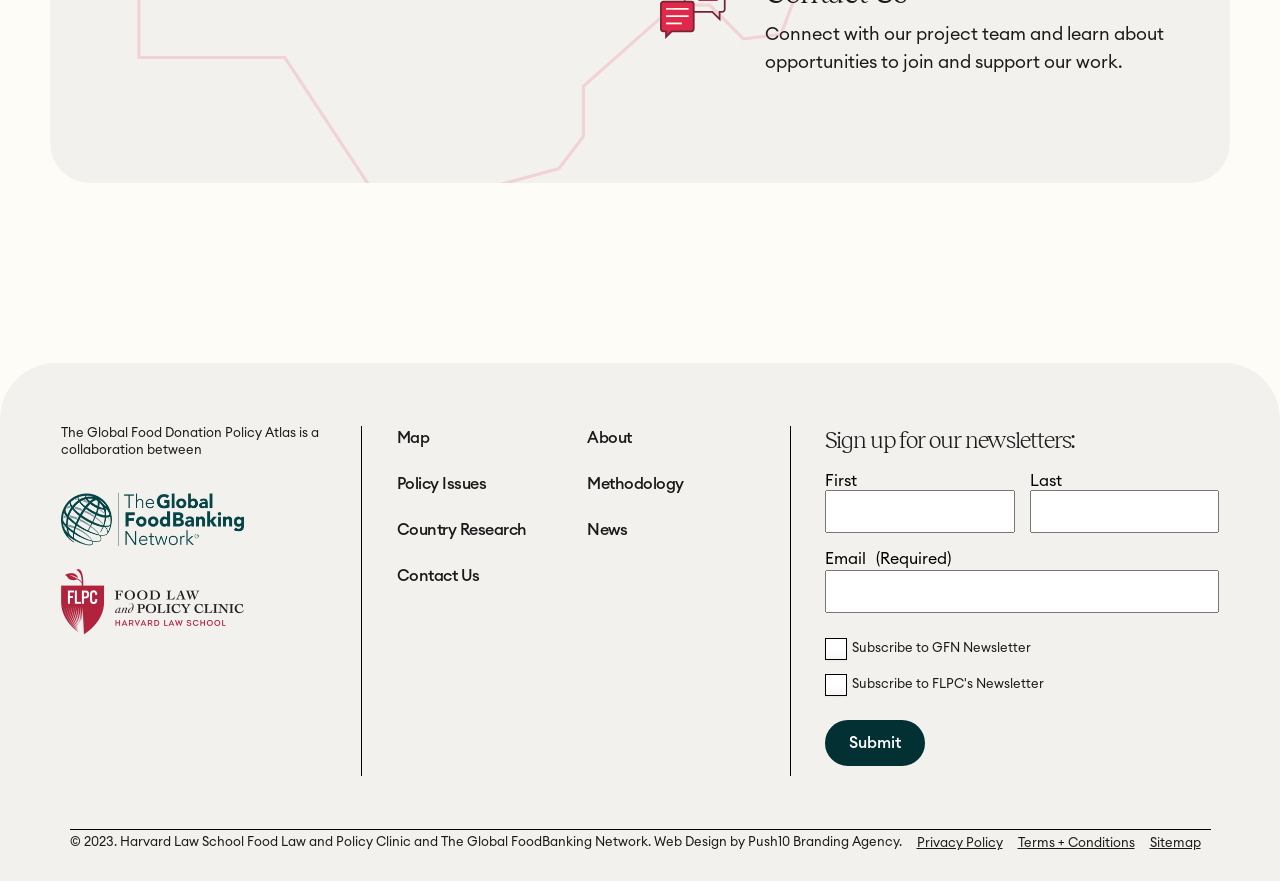Could you provide the bounding box coordinates for the portion of the screen to click to complete this instruction: "Enter your first name"?

[0.645, 0.556, 0.793, 0.605]